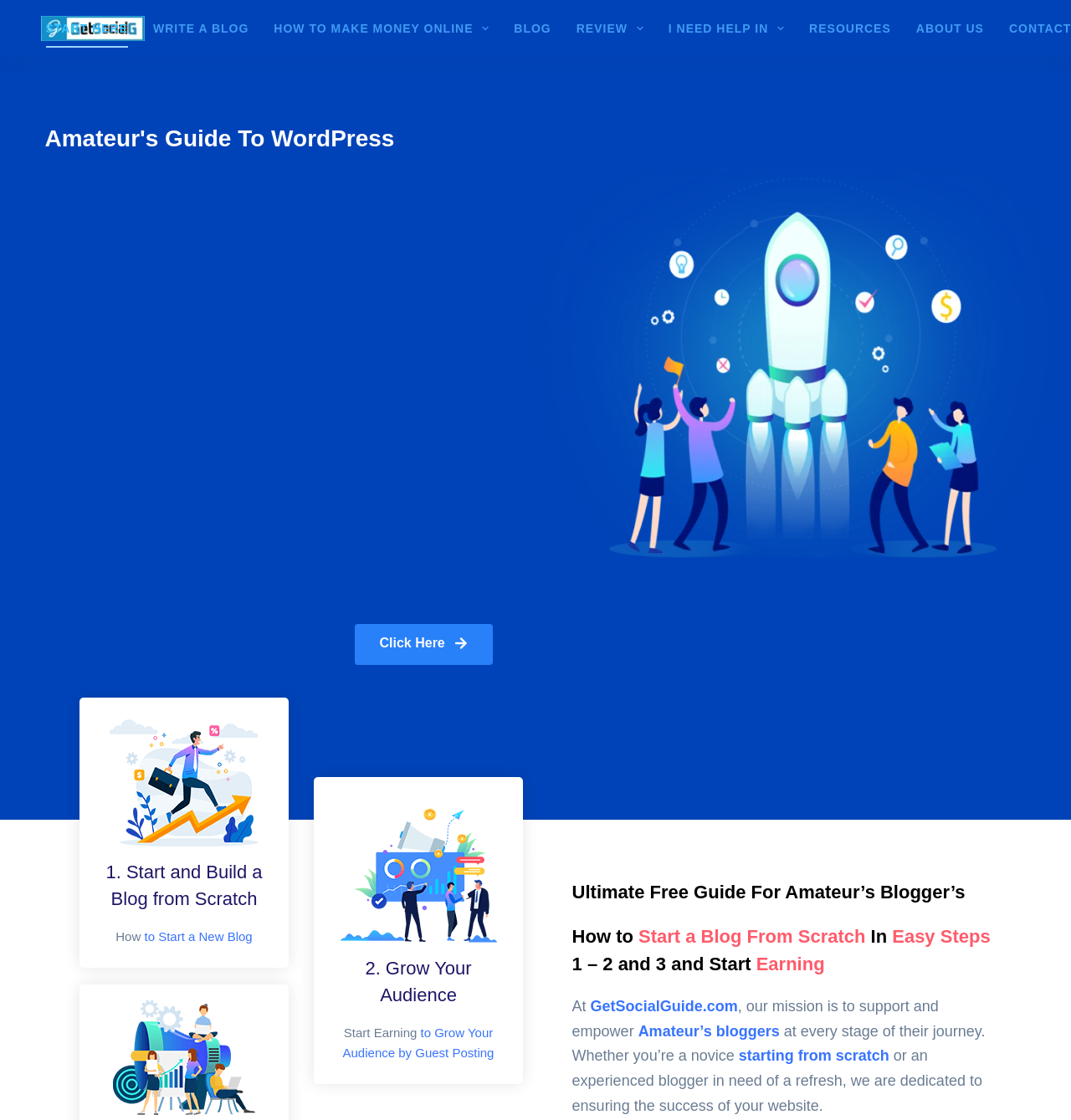Identify the bounding box coordinates for the element you need to click to achieve the following task: "Click on 'HOW TO MAKE MONEY ONLINE'". Provide the bounding box coordinates as four float numbers between 0 and 1, in the form [left, top, right, bottom].

[0.244, 0.008, 0.468, 0.042]